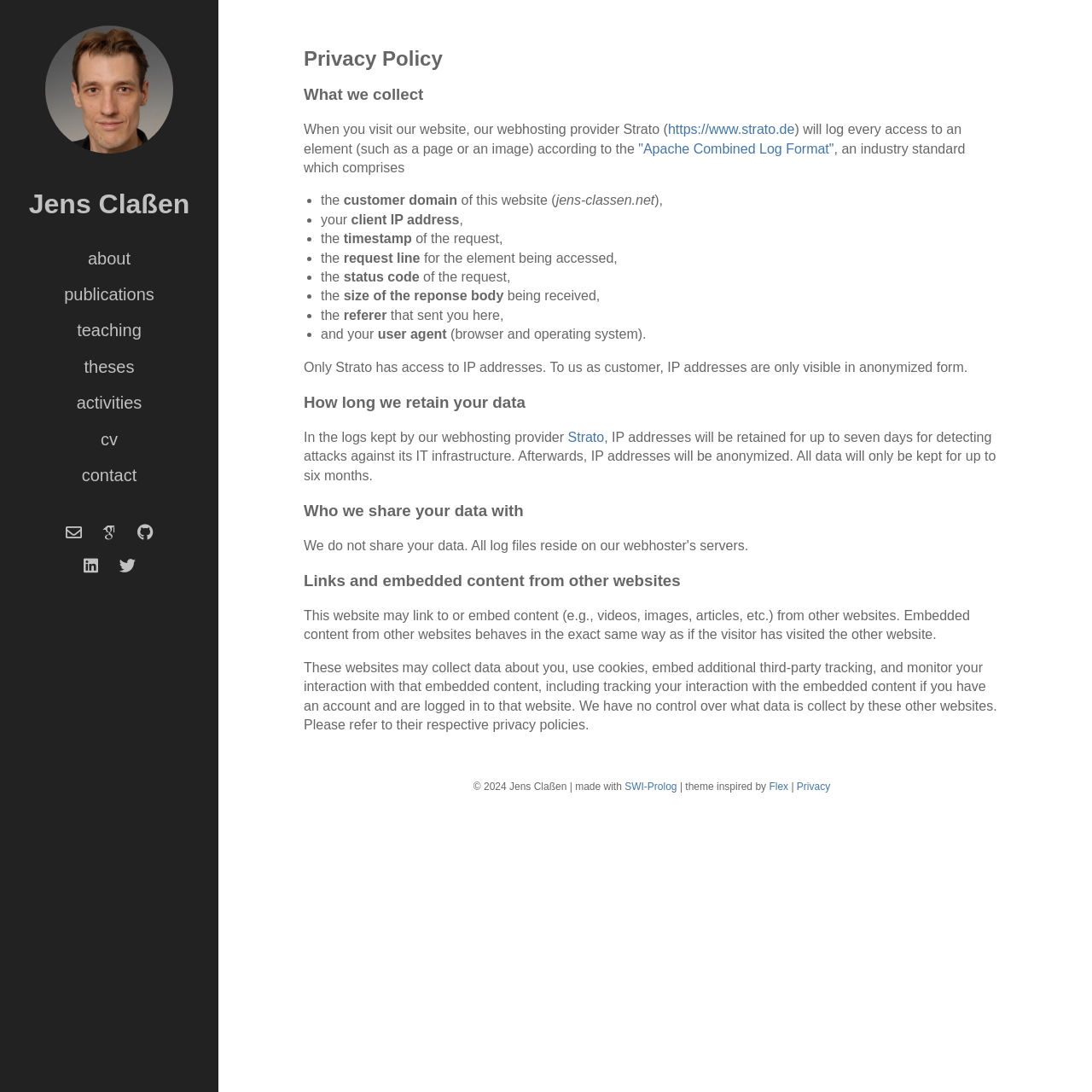Identify the bounding box for the UI element that is described as follows: ""Apache Combined Log Format"".

[0.585, 0.129, 0.764, 0.143]